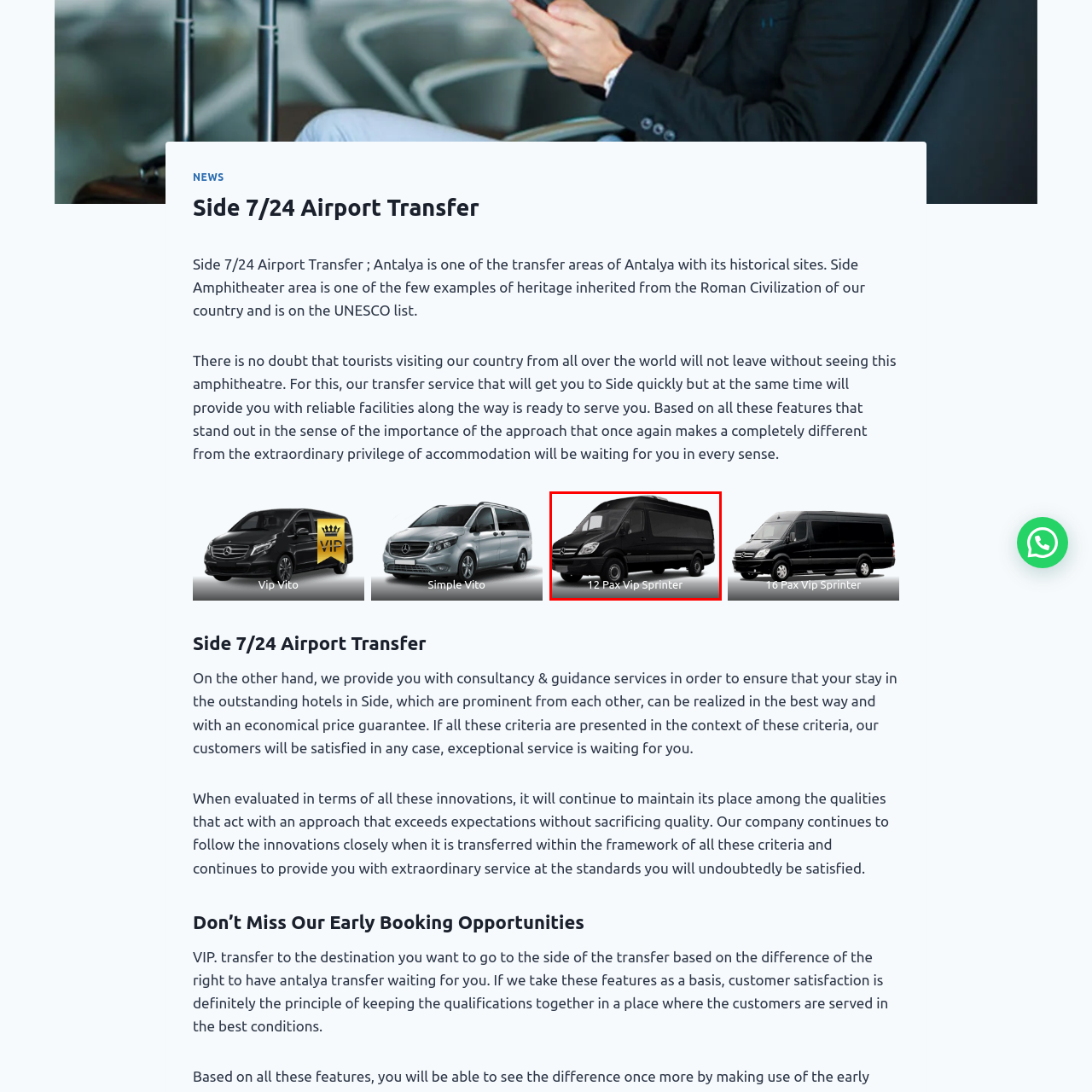Offer an in-depth description of the picture located within the red frame.

The image showcases the **12 Pax VIP Sprinter**, a luxurious and spacious transportation option ideal for high-end transfers. The sleek black design emphasizes elegance and comfort, making it perfect for groups of up to twelve passengers. The VIP Sprinter offers a blend of style and practicality, ensuring an enjoyable travel experience. This vehicle is an excellent choice for airport transfers, special occasions, and corporate events, providing both reliability and a touch of sophistication.